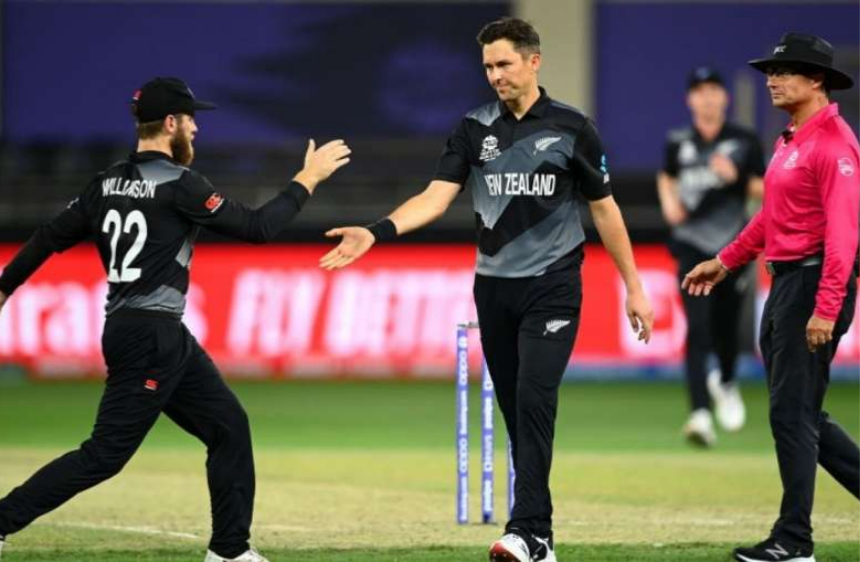Answer the question below with a single word or a brief phrase: 
Who is umpiring the play?

An official